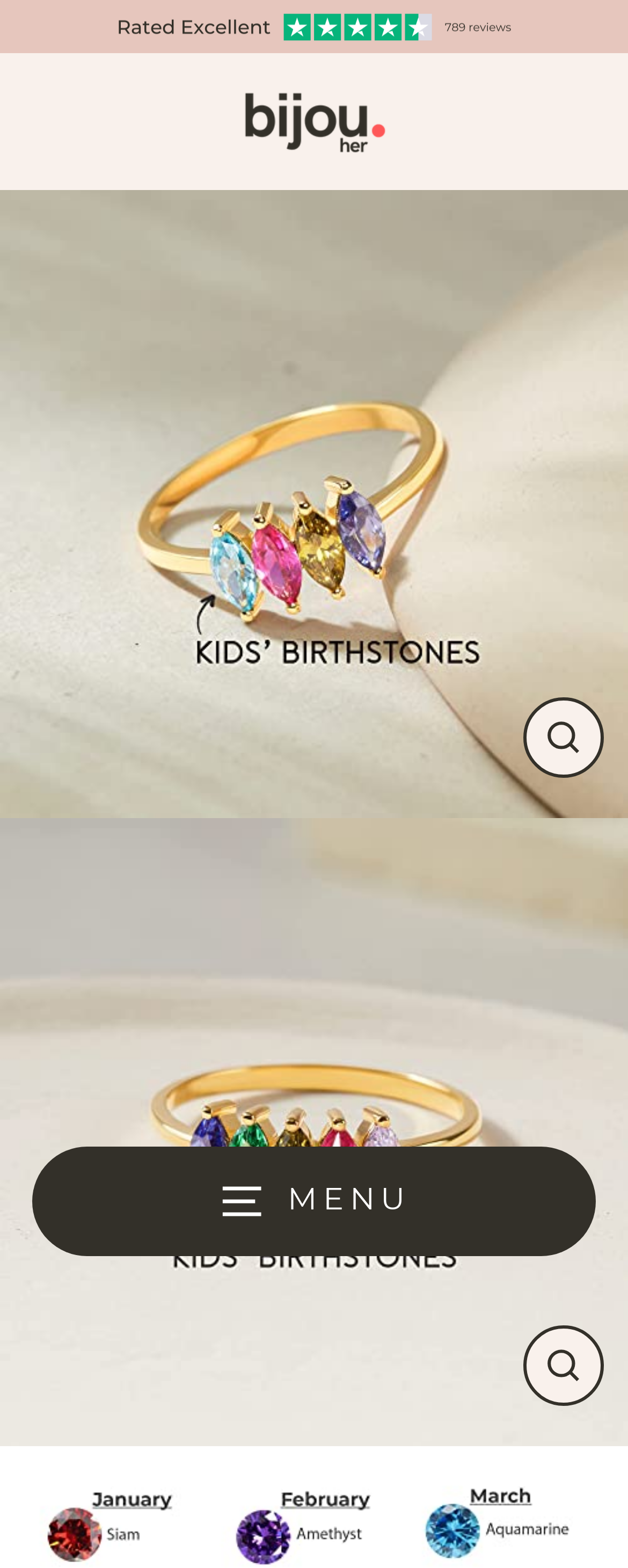Please answer the following query using a single word or phrase: 
What is the Trustpilot Badge for?

Rating